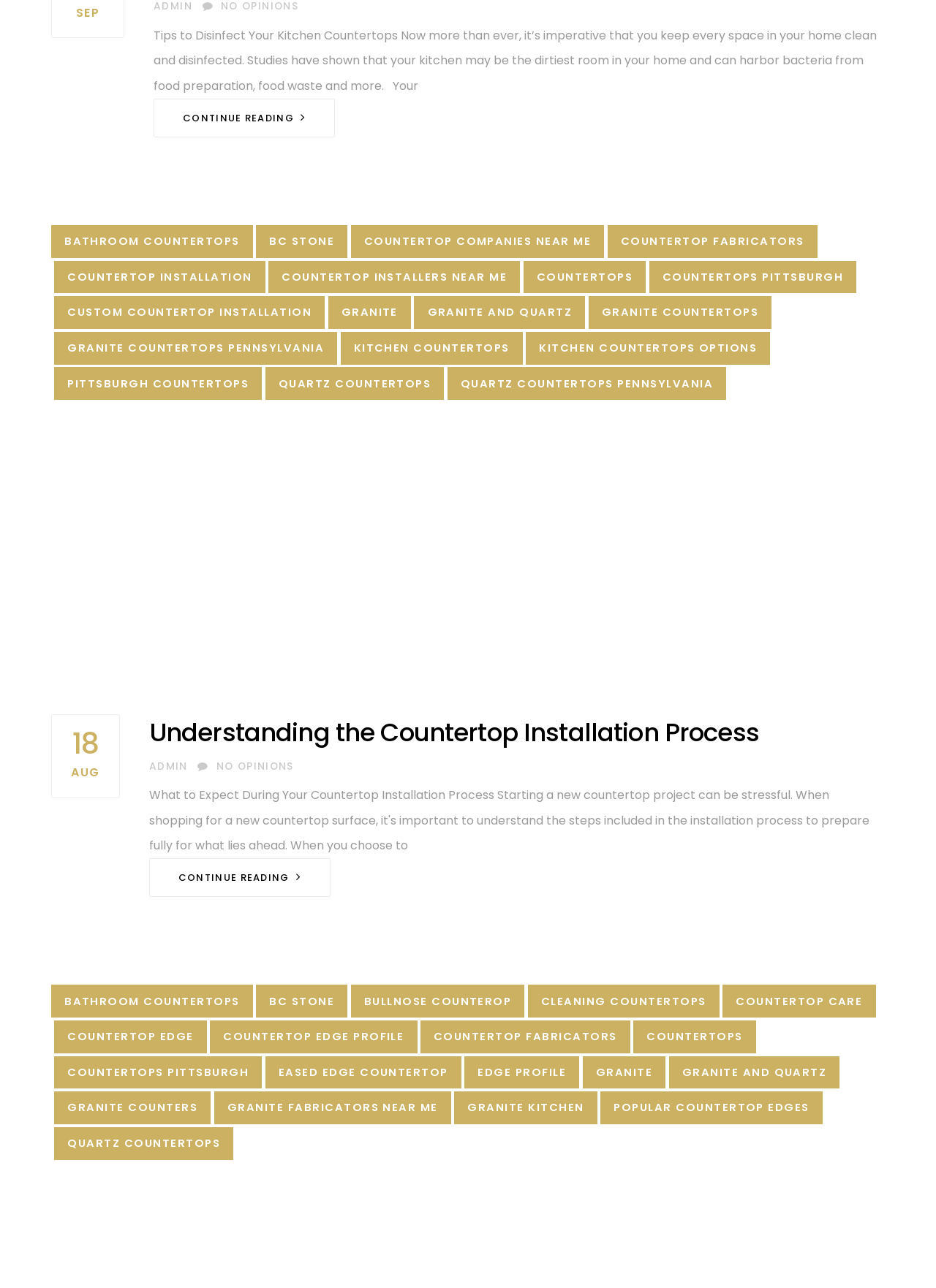What is the date of the article? From the image, respond with a single word or brief phrase.

August 18